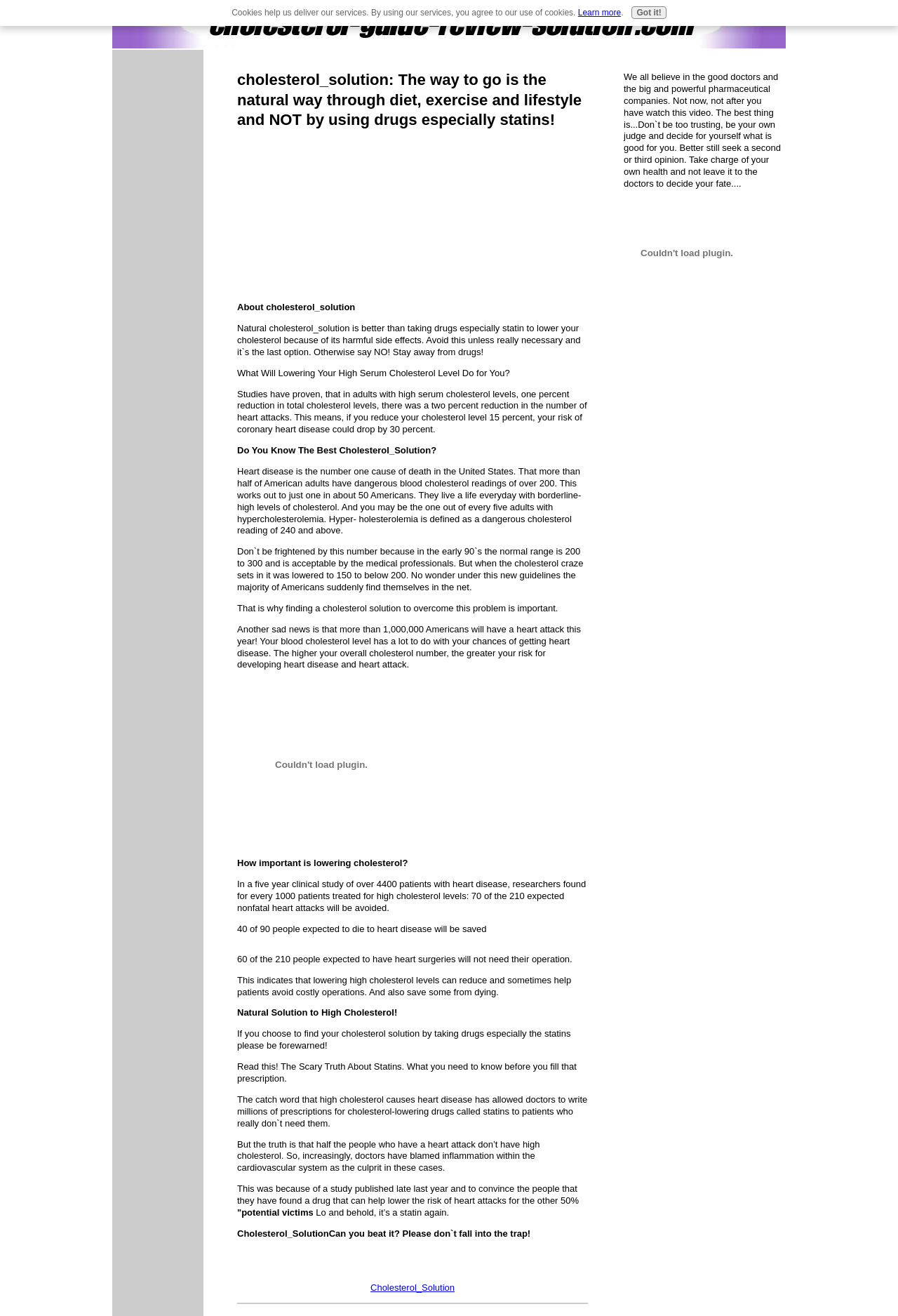What is the benefit of reducing cholesterol levels by 15%?
Answer the question with a detailed and thorough explanation.

According to the webpage, studies have shown that reducing cholesterol levels by 15% can lead to a 30% reduction in the risk of heart disease.